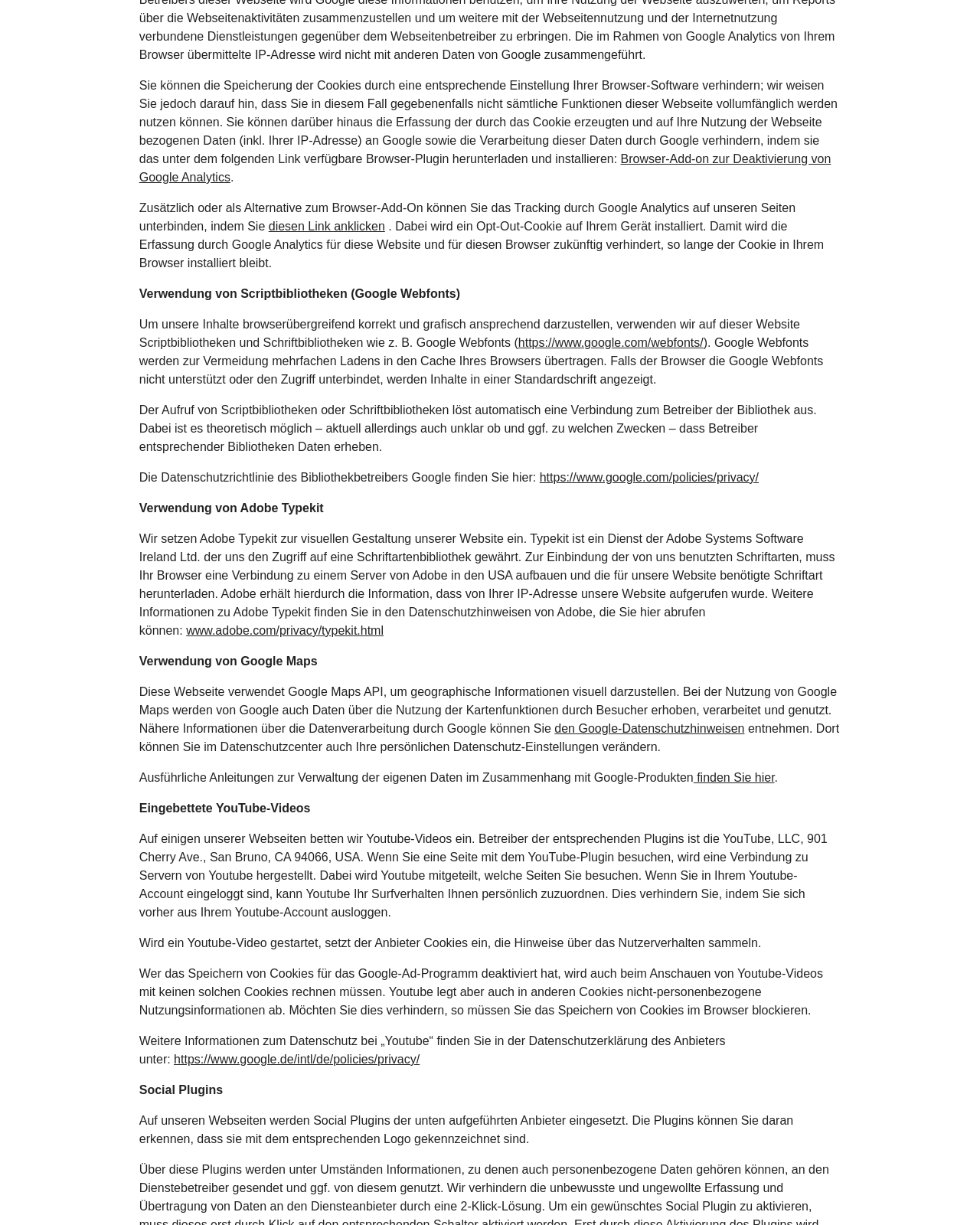Locate the bounding box coordinates of the element that needs to be clicked to carry out the instruction: "Click the link to deactivate Google Analytics". The coordinates should be given as four float numbers ranging from 0 to 1, i.e., [left, top, right, bottom].

[0.274, 0.179, 0.393, 0.19]